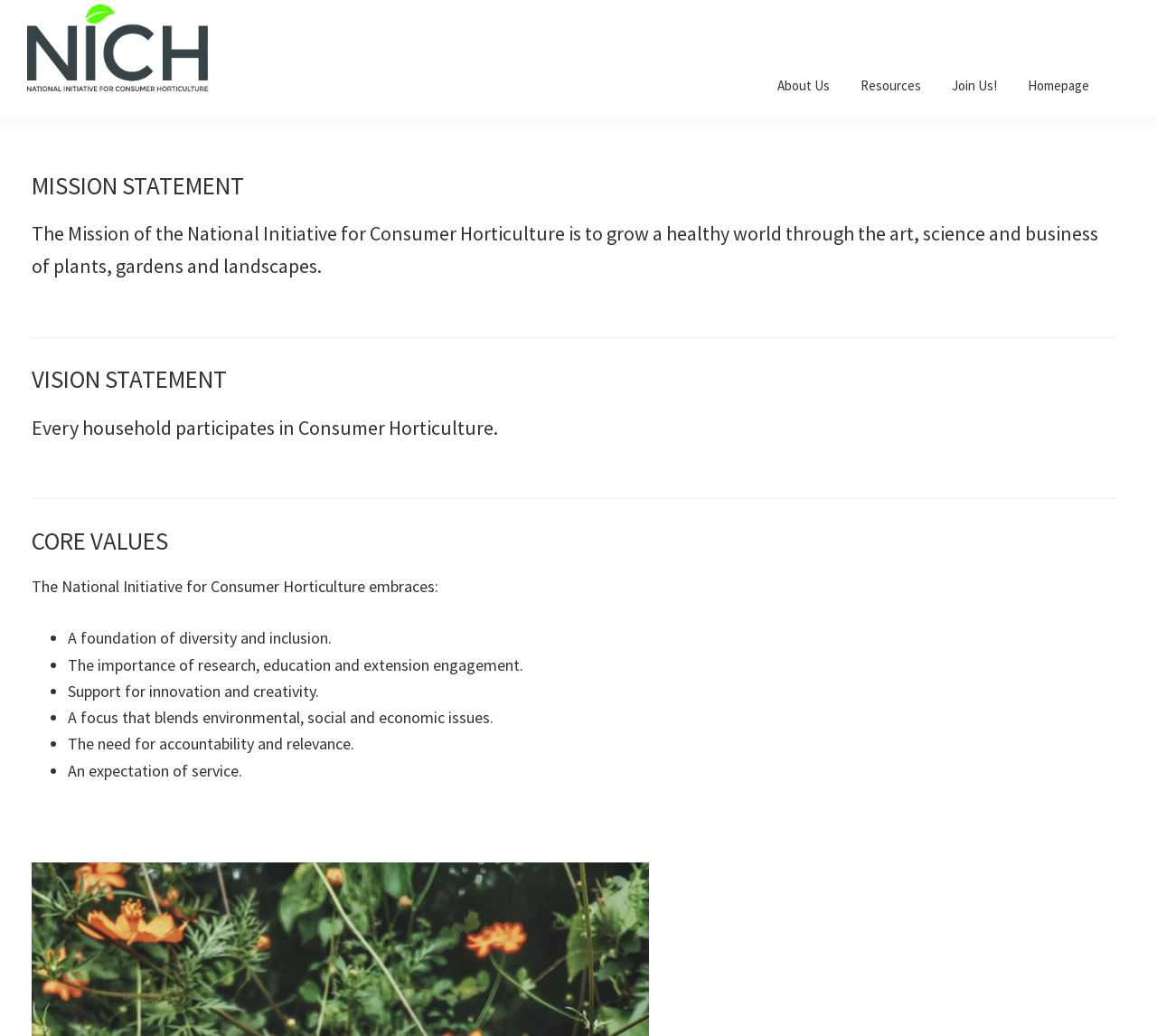Identify the bounding box of the UI element that matches this description: "Homepage".

[0.877, 0.065, 0.953, 0.099]